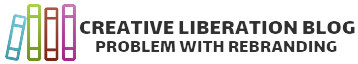What is the subtitle of the blog?
Answer with a single word or phrase by referring to the visual content.

Problem with Rebranding